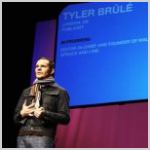Look at the image and give a detailed response to the following question: What is the topic of the presentation?

The caption suggests that Tyler Brûlé is sharing insights into his work and the evolving landscape of media, and his influence in shaping modern media, which implies that the topic of the presentation is related to media, design, and travel.